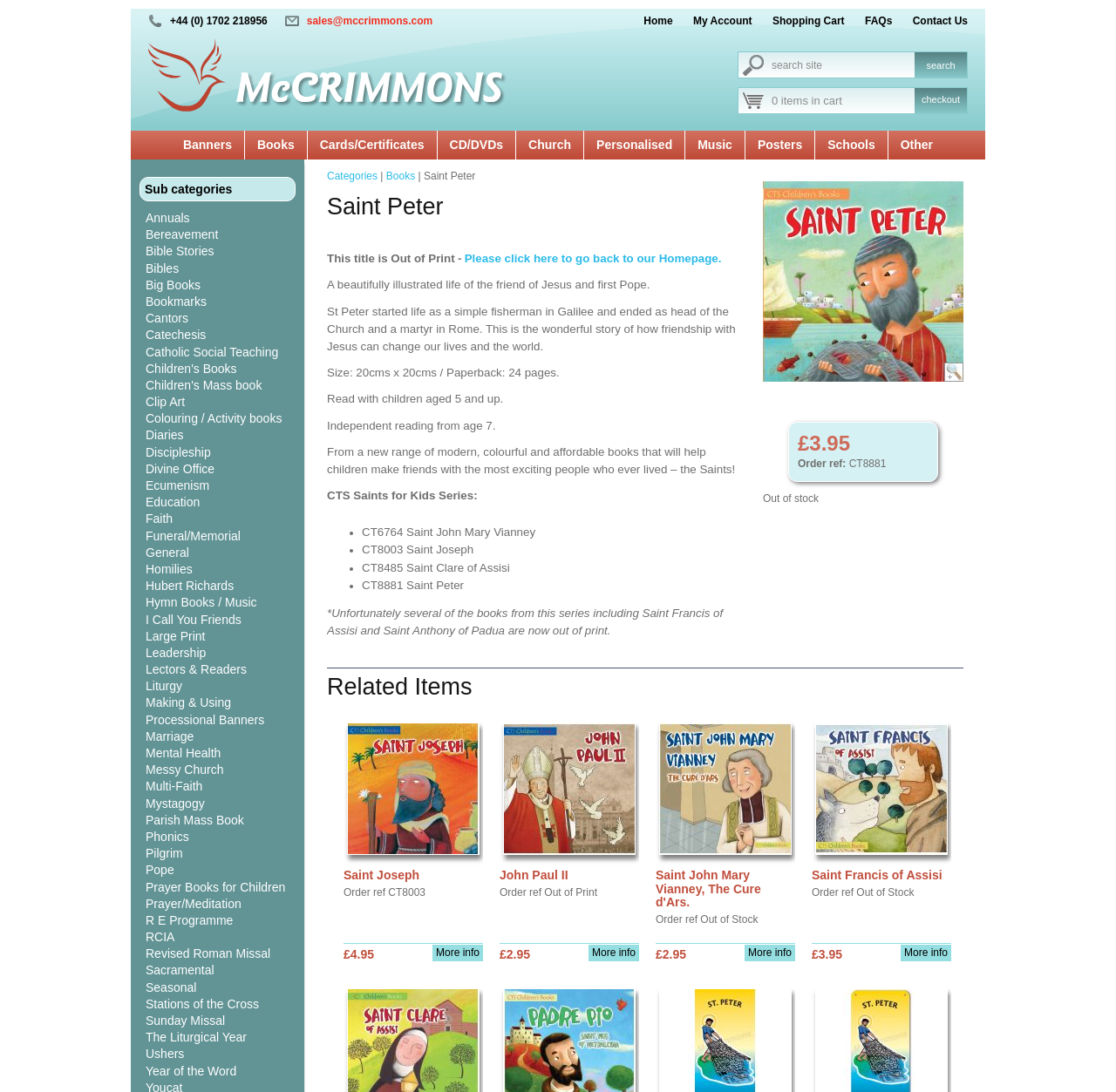Locate the bounding box coordinates of the element you need to click to accomplish the task described by this instruction: "go to checkout".

[0.82, 0.081, 0.866, 0.109]